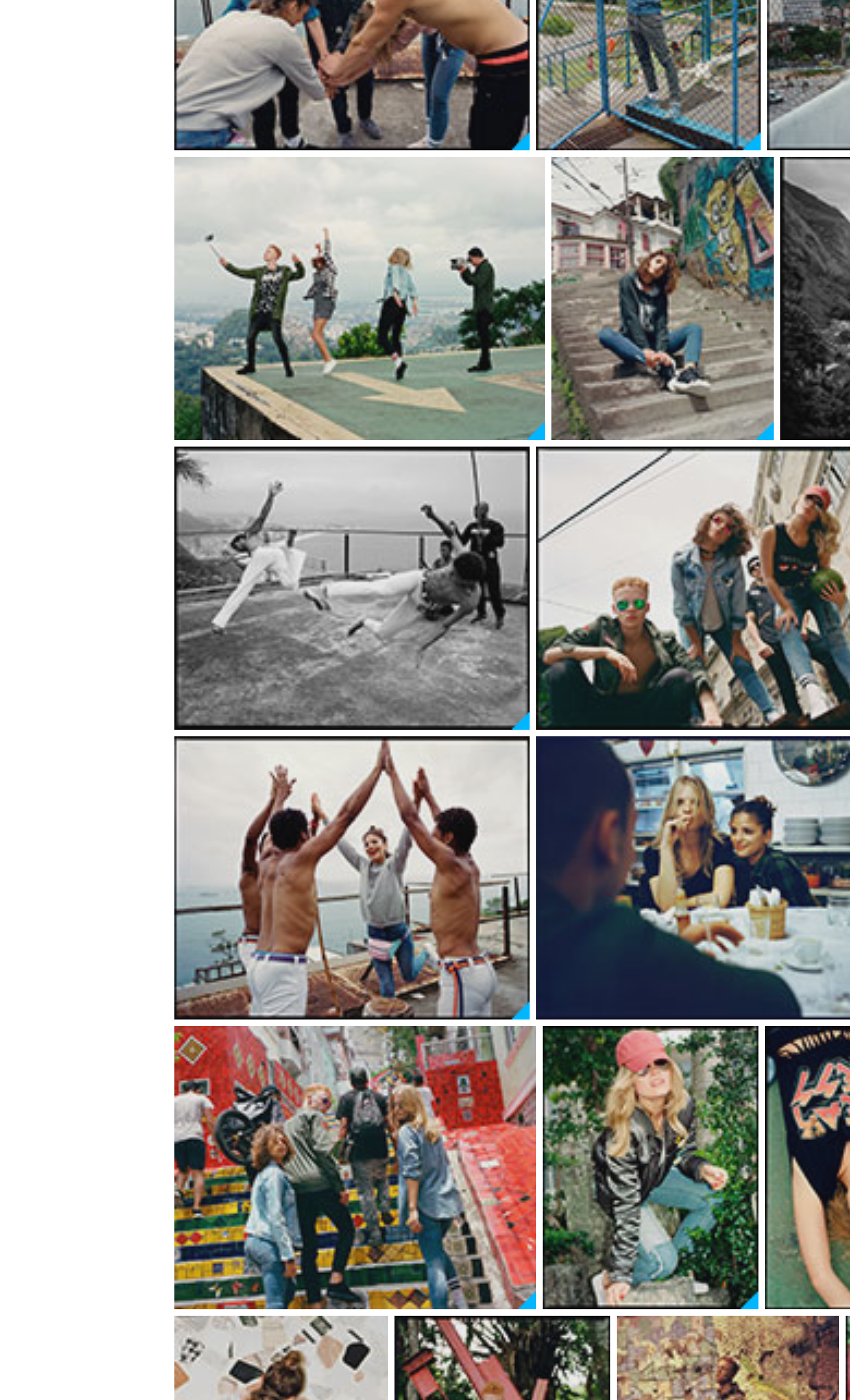What is the vertical arrangement of the download links?
Answer the question with just one word or phrase using the image.

Stacked